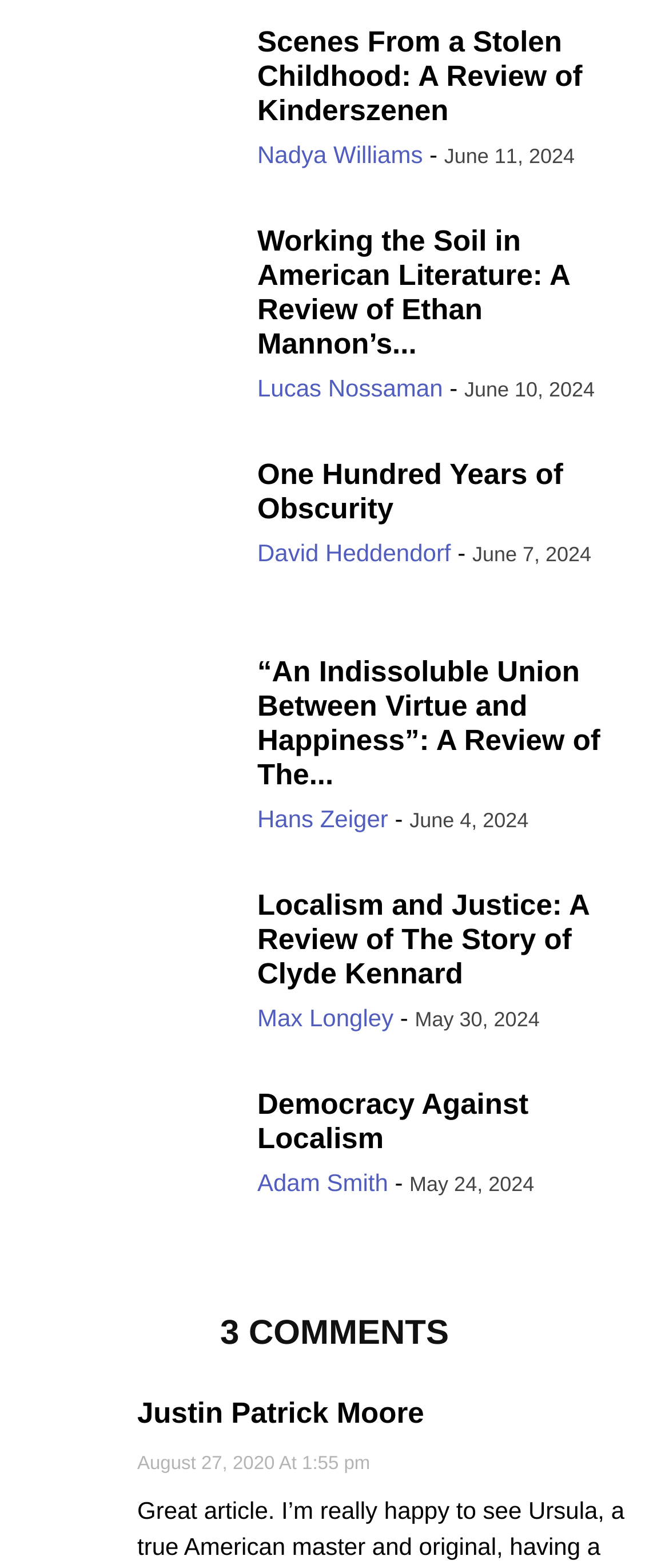Highlight the bounding box coordinates of the element that should be clicked to carry out the following instruction: "Read the article by Hans Zeiger". The coordinates must be given as four float numbers ranging from 0 to 1, i.e., [left, top, right, bottom].

[0.385, 0.514, 0.58, 0.531]